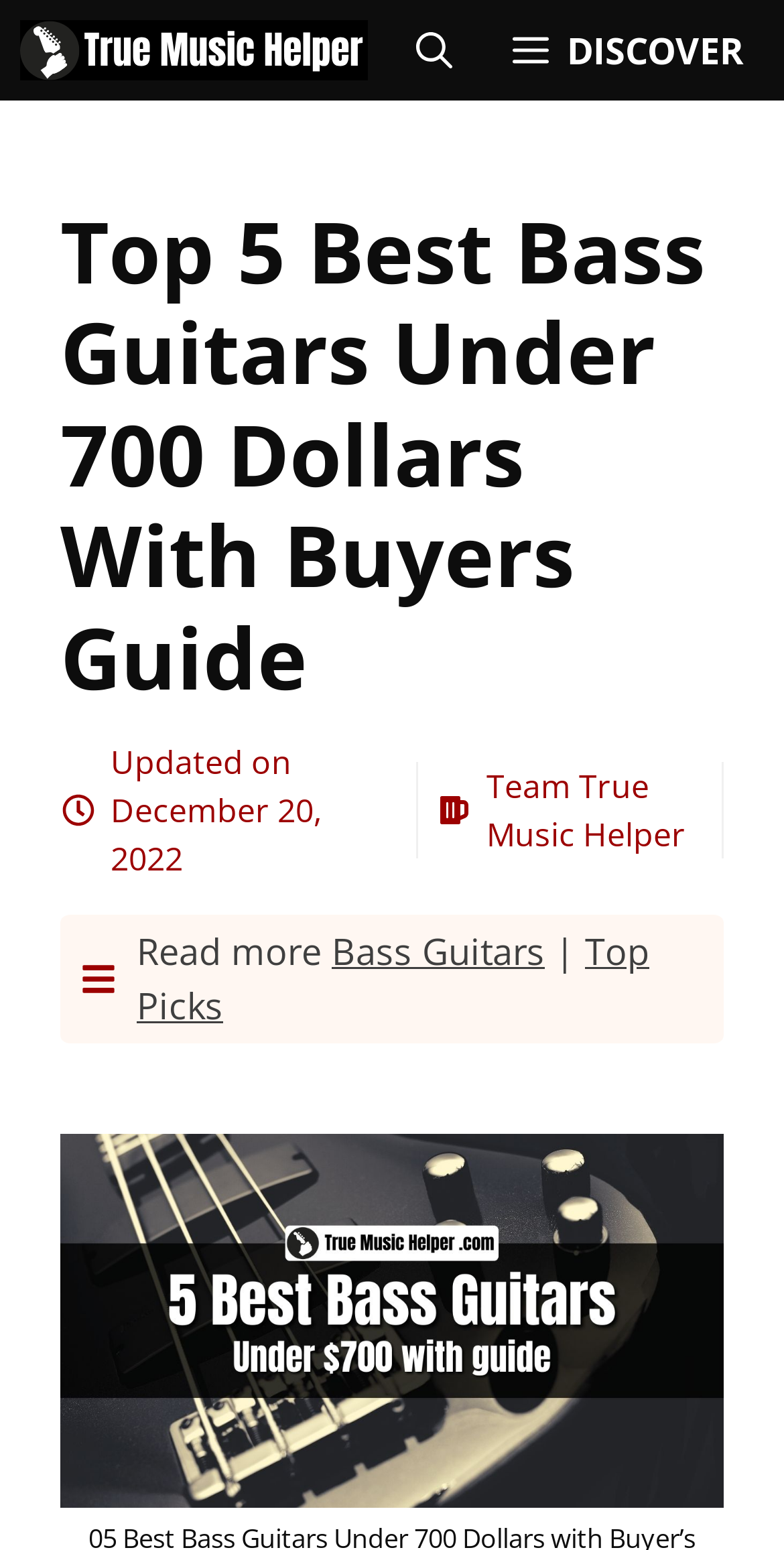Illustrate the webpage with a detailed description.

The webpage is about choosing the right bass guitar on a small budget, specifically under $700. At the top left corner, there is a logo of "True Music Helper" which is also a link. Next to it, on the top right corner, there is a "DISCOVER" button and a link to open a search bar. 

Below the top section, there is a main content area with a heading that reads "Top 5 Best Bass Guitars Under 700 Dollars With Buyers Guide". Under the heading, there is a text "Updated on" followed by the date "December 20, 2022". The author of the content is credited to "Team True Music Helper". 

On the left side of the content area, there is a link to "Bass Guitars" and another link to "Top Picks" separated by a vertical bar. Below these links, there is a large image that takes up most of the content area, with a caption "05 Best Bass Guitars Under 700 Dollars with Buyer's Guide".